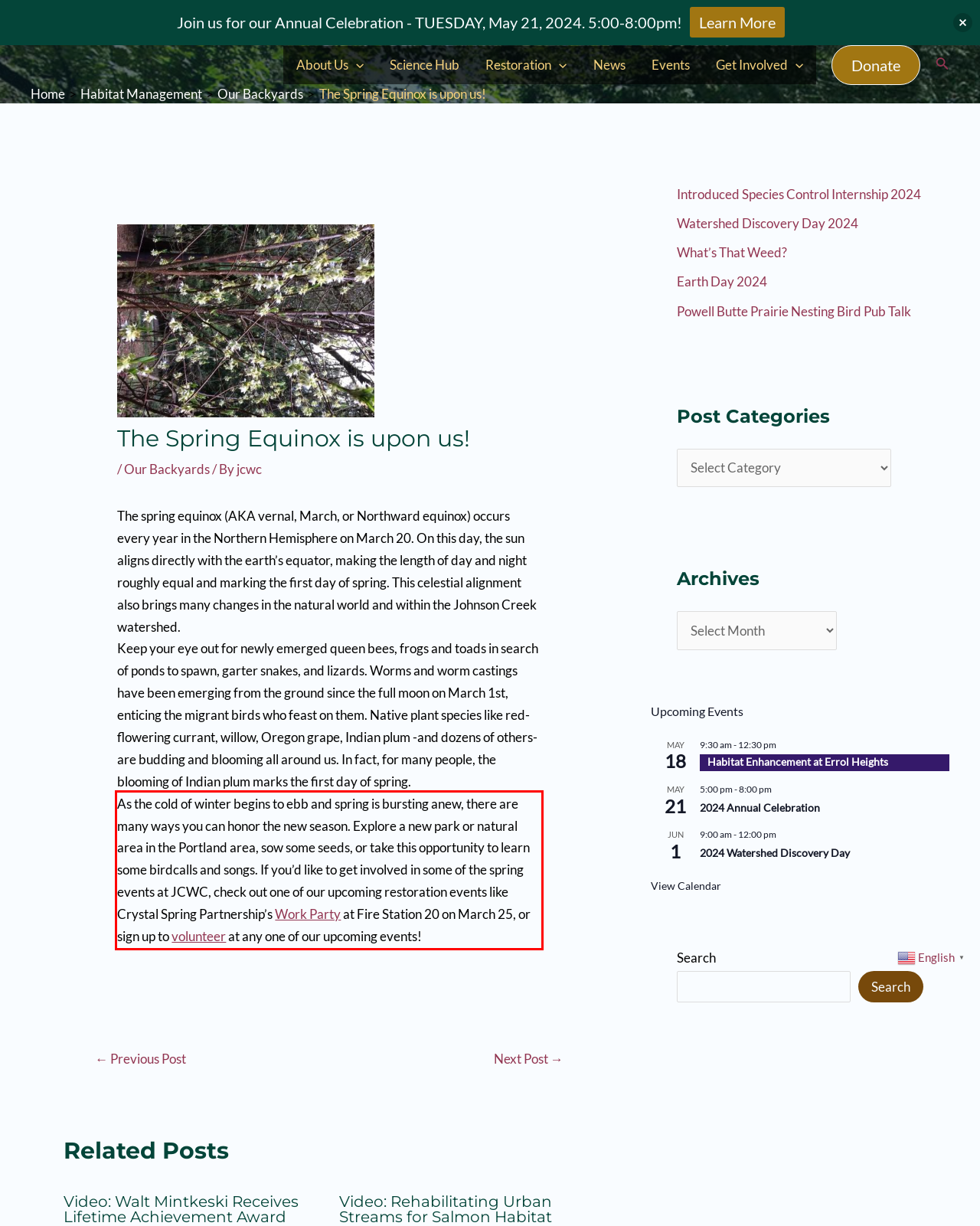You are given a webpage screenshot with a red bounding box around a UI element. Extract and generate the text inside this red bounding box.

As the cold of winter begins to ebb and spring is bursting anew, there are many ways you can honor the new season. Explore a new park or natural area in the Portland area, sow some seeds, or take this opportunity to learn some birdcalls and songs. If you’d like to get involved in some of the spring events at JCWC, check out one of our upcoming restoration events like Crystal Spring Partnership’s Work Party at Fire Station 20 on March 25, or sign up to volunteer at any one of our upcoming events!